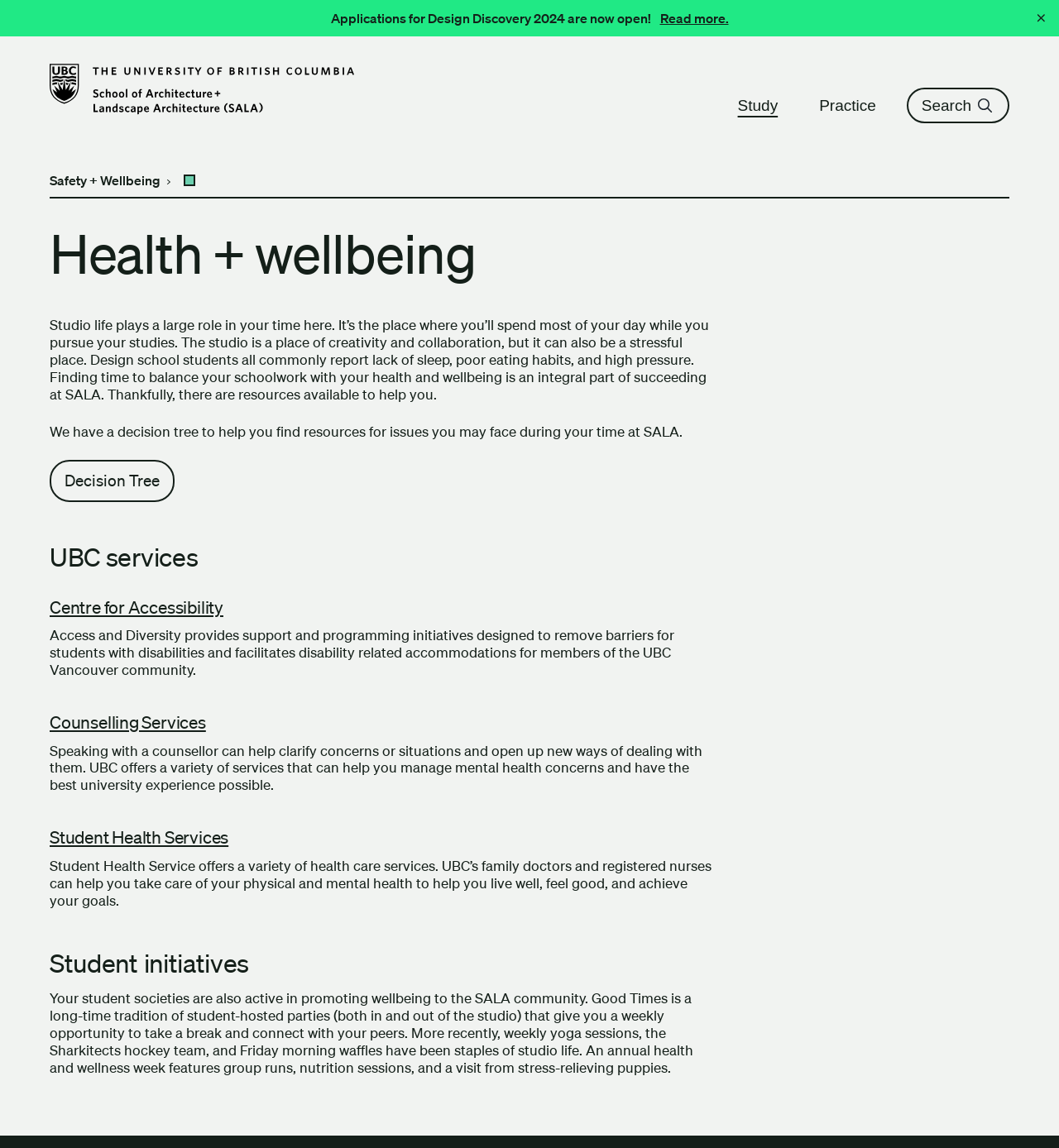Please locate and generate the primary heading on this webpage.

Health + wellbeing